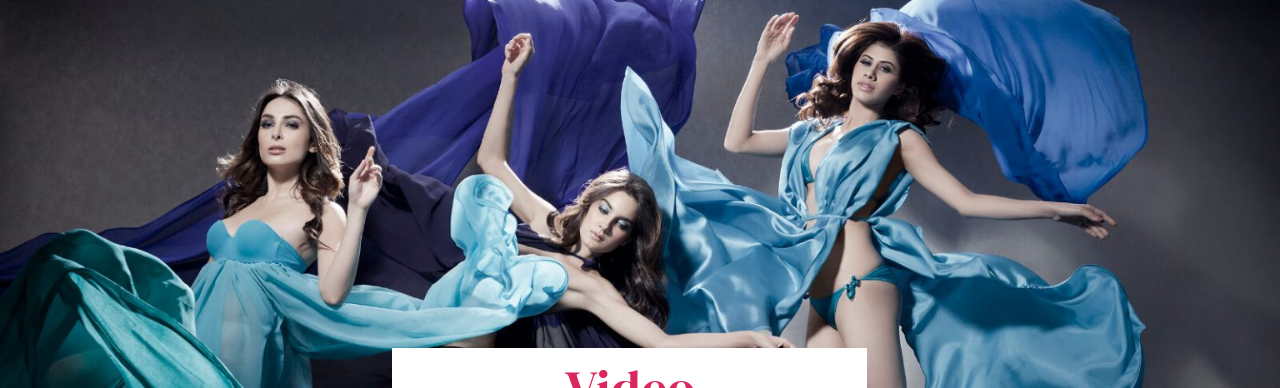Answer the following inquiry with a single word or phrase:
How many models are in the image?

Three